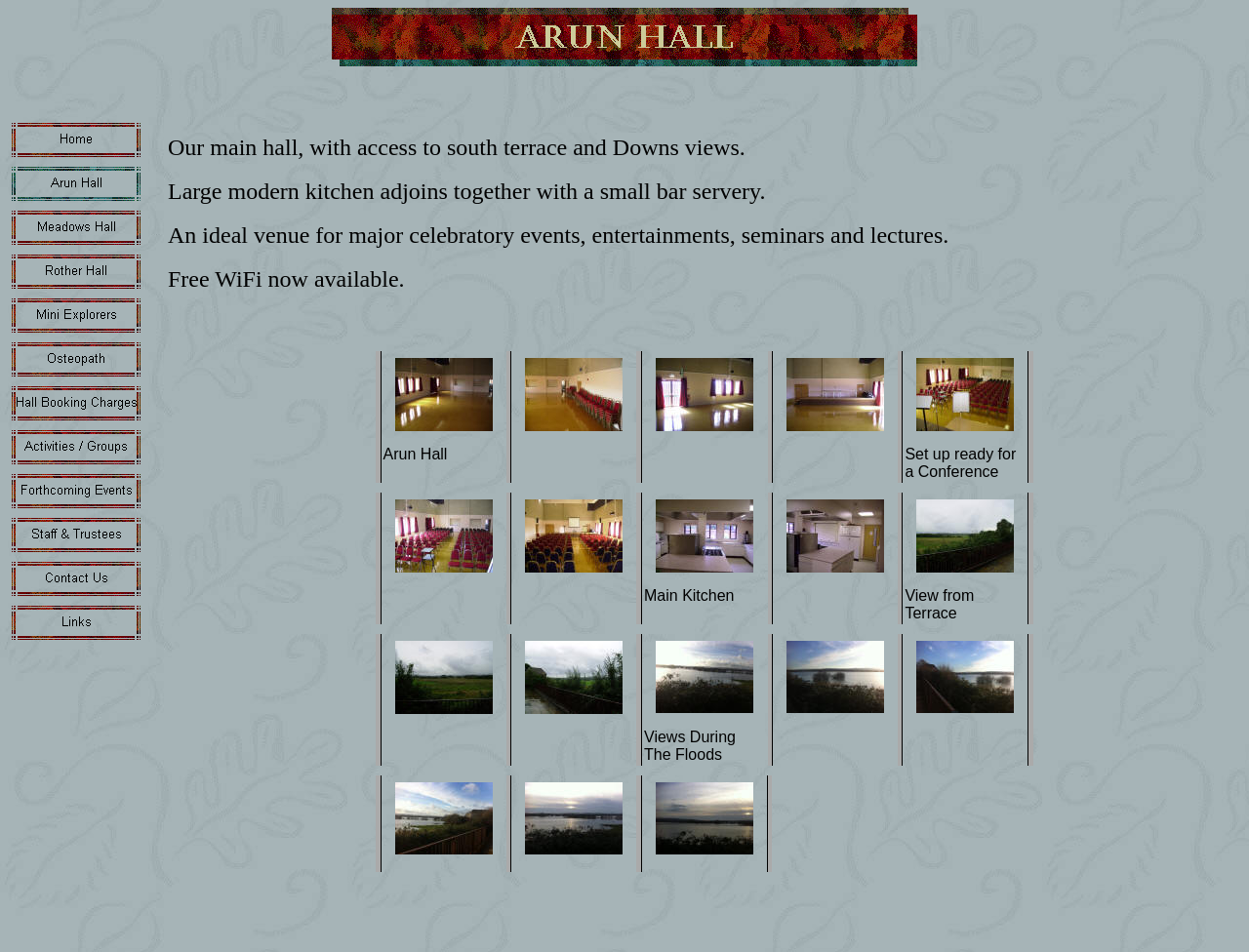Indicate the bounding box coordinates of the clickable region to achieve the following instruction: "Visit the 'Intersoft Developments' website."

None